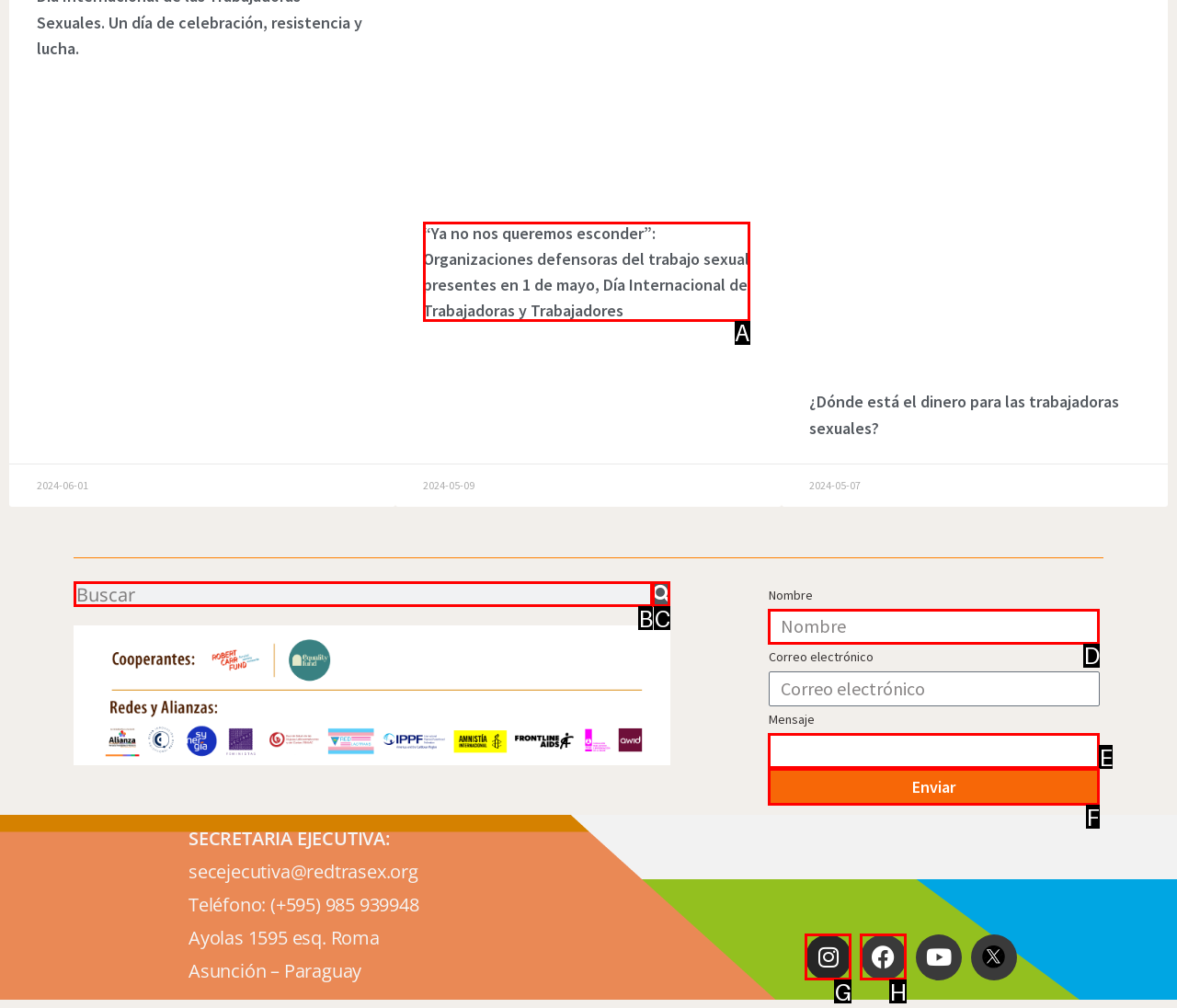Find the UI element described as: parent_node: Buscar name="s" placeholder="Buscar"
Reply with the letter of the appropriate option.

B